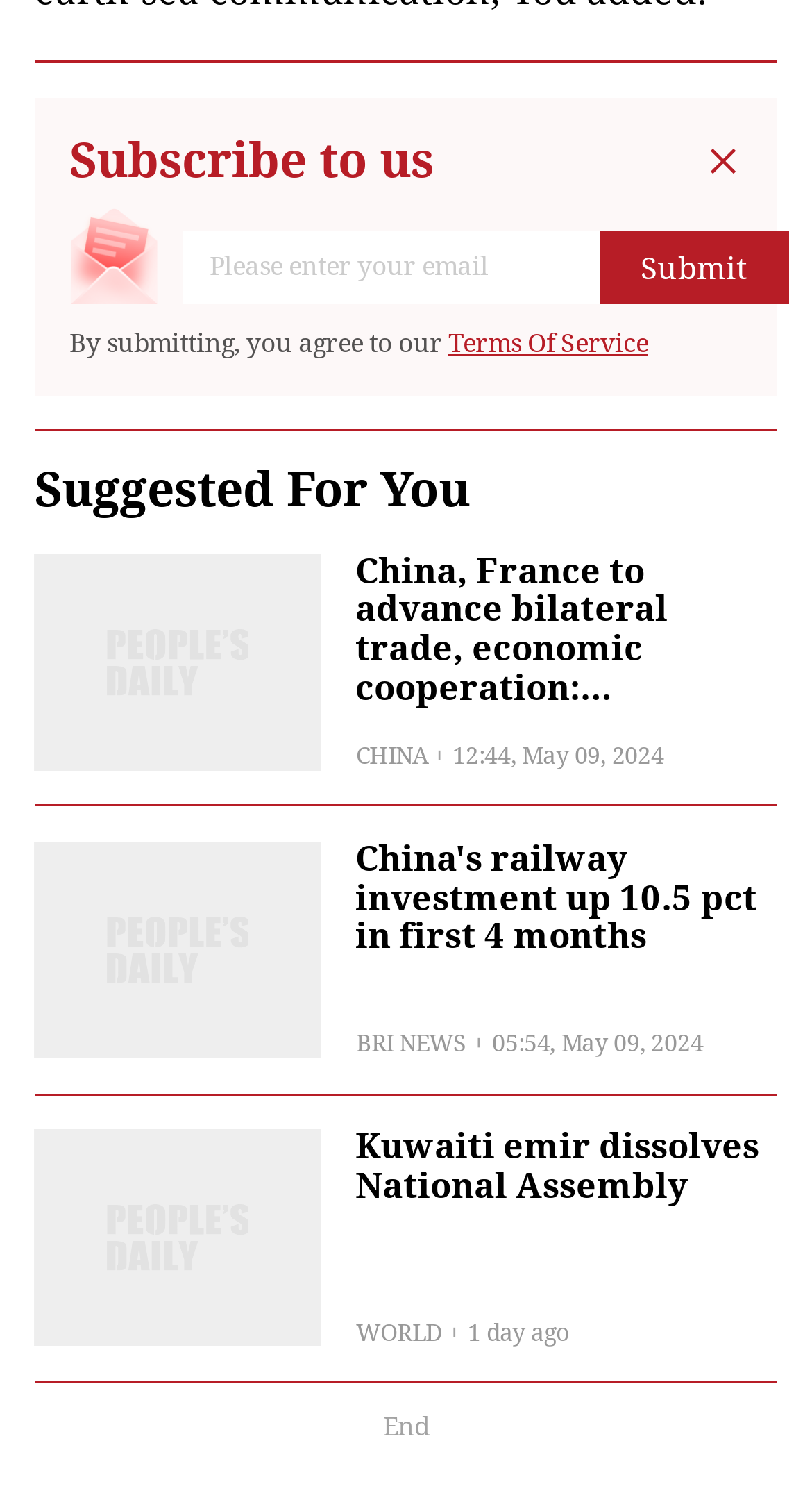How many news articles are displayed on the webpage?
Refer to the image and provide a detailed answer to the question.

There are three news articles displayed on the webpage, each with a title, category, and timestamp. The articles are 'China, France to advance bilateral trade, economic cooperation: spokesperson', 'Kuwaiti emir dissolves National Assembly', and 'BRI NEWS'.